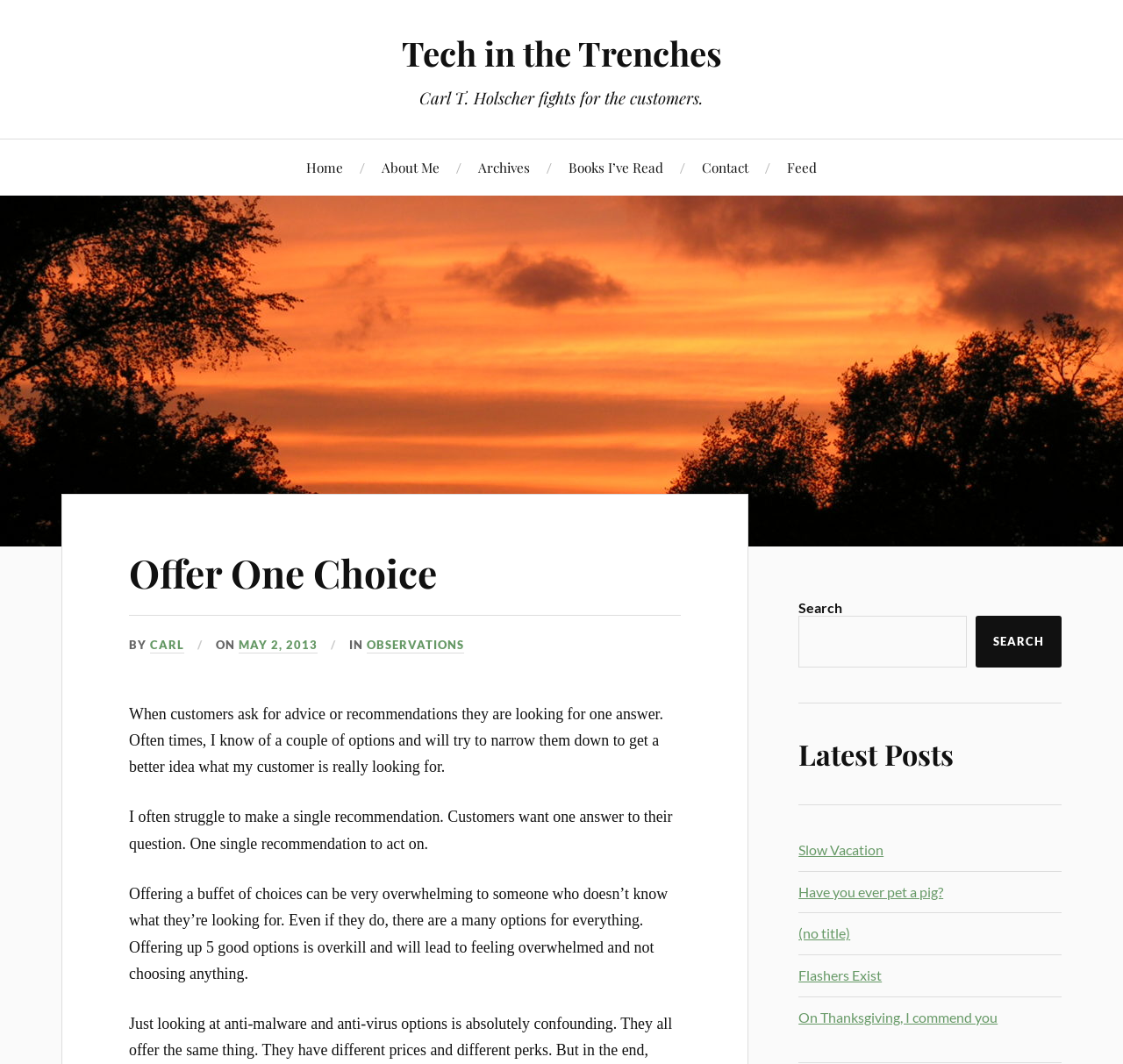Please determine and provide the text content of the webpage's heading.

Offer One Choice